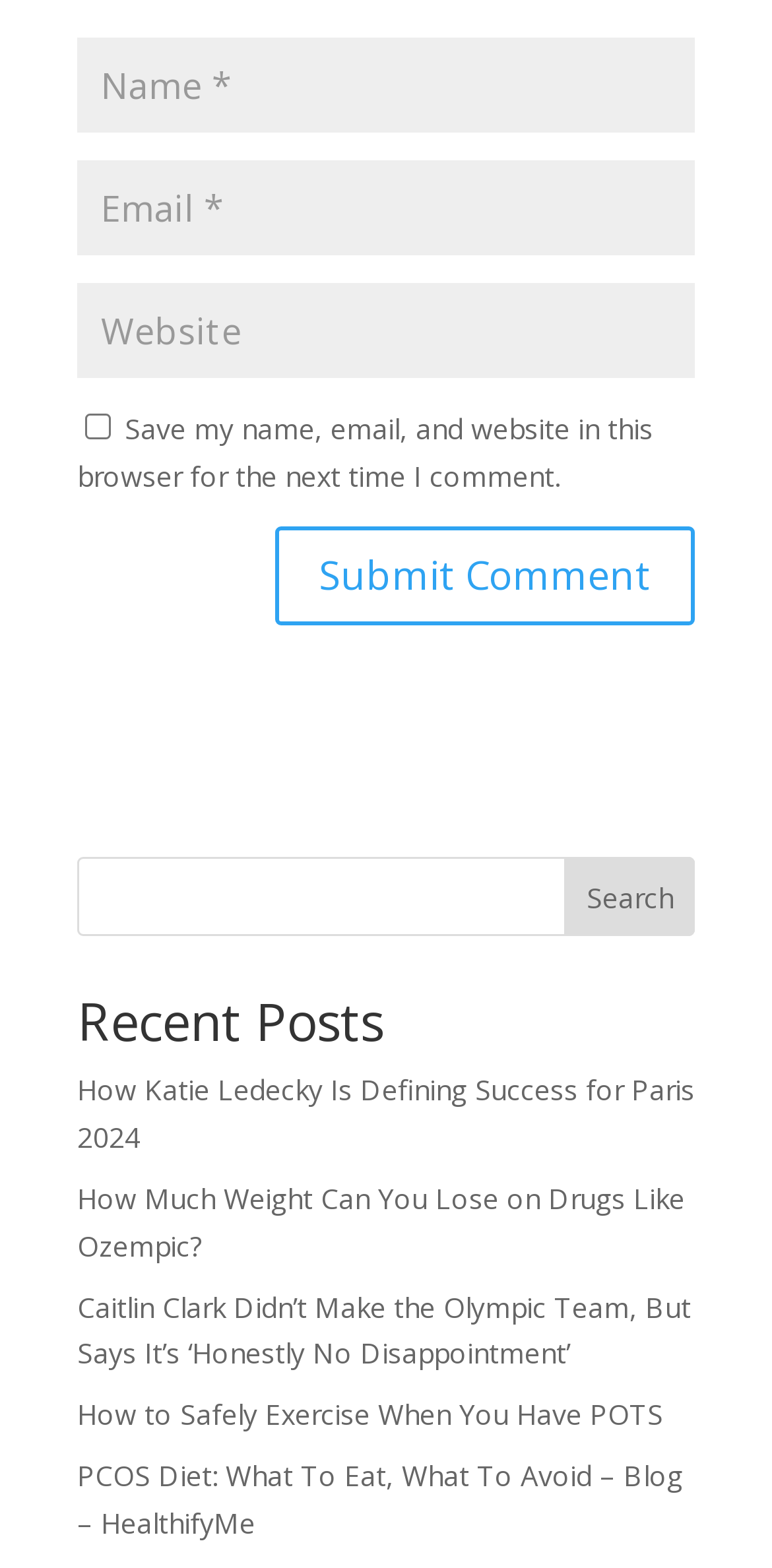Please study the image and answer the question comprehensively:
What is the purpose of the search box?

The search box is located at the bottom of the page and has a button labeled 'Search', suggesting that it is used to search for content within the website.